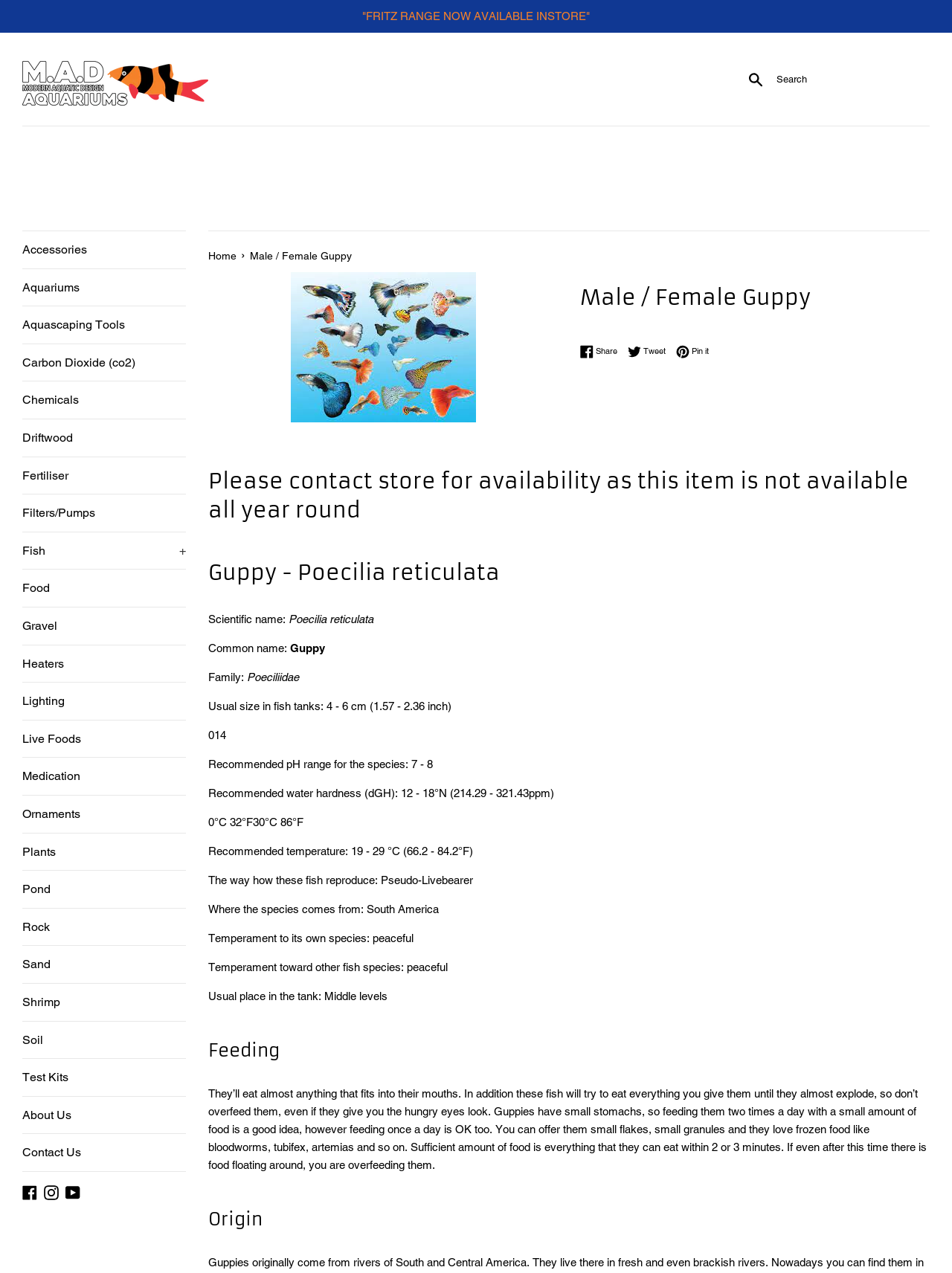Generate the main heading text from the webpage.

Male / Female Guppy